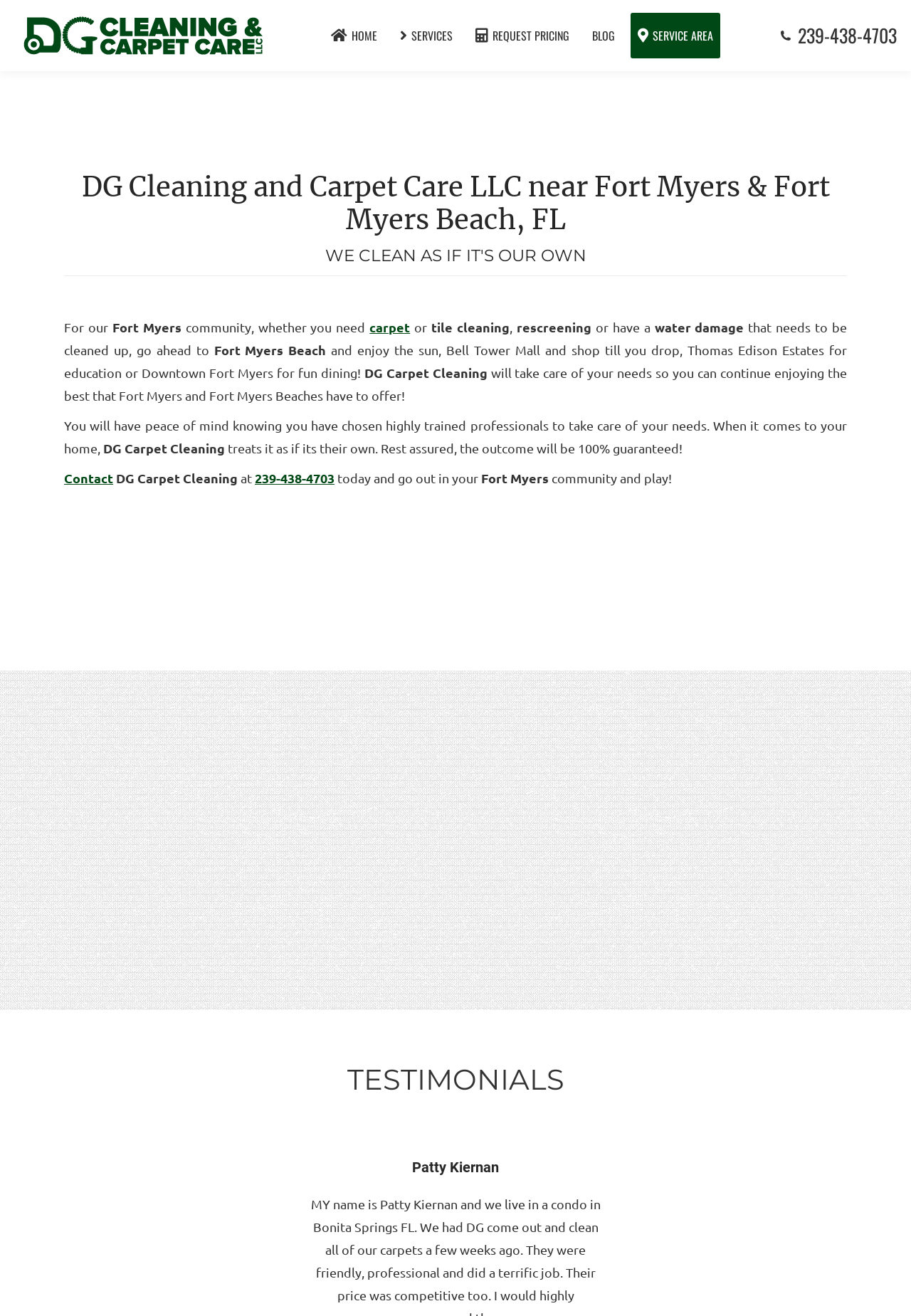Provide a one-word or brief phrase answer to the question:
How many types of services are listed under 'OUR SERVICES'?

7